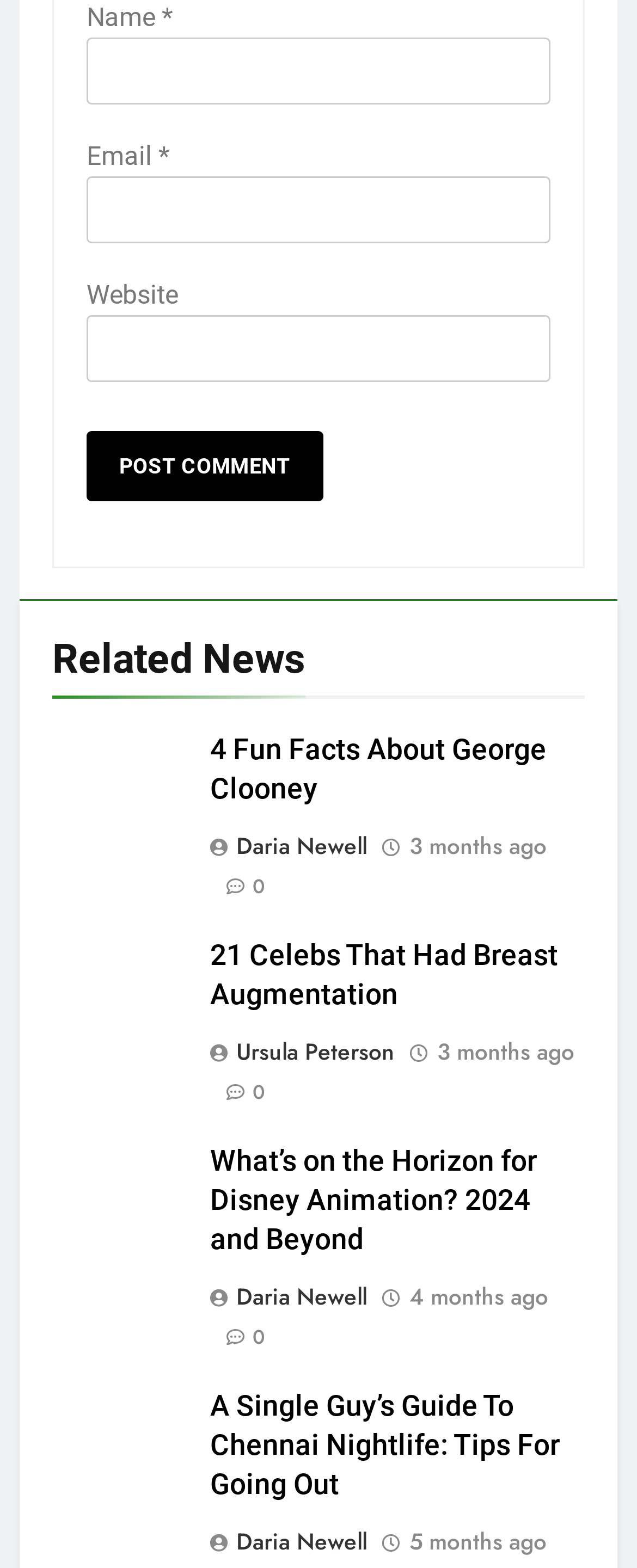Please determine the bounding box coordinates of the element to click in order to execute the following instruction: "Check the time of the article about Chennai Nightlife". The coordinates should be four float numbers between 0 and 1, specified as [left, top, right, bottom].

[0.642, 0.972, 0.858, 0.993]